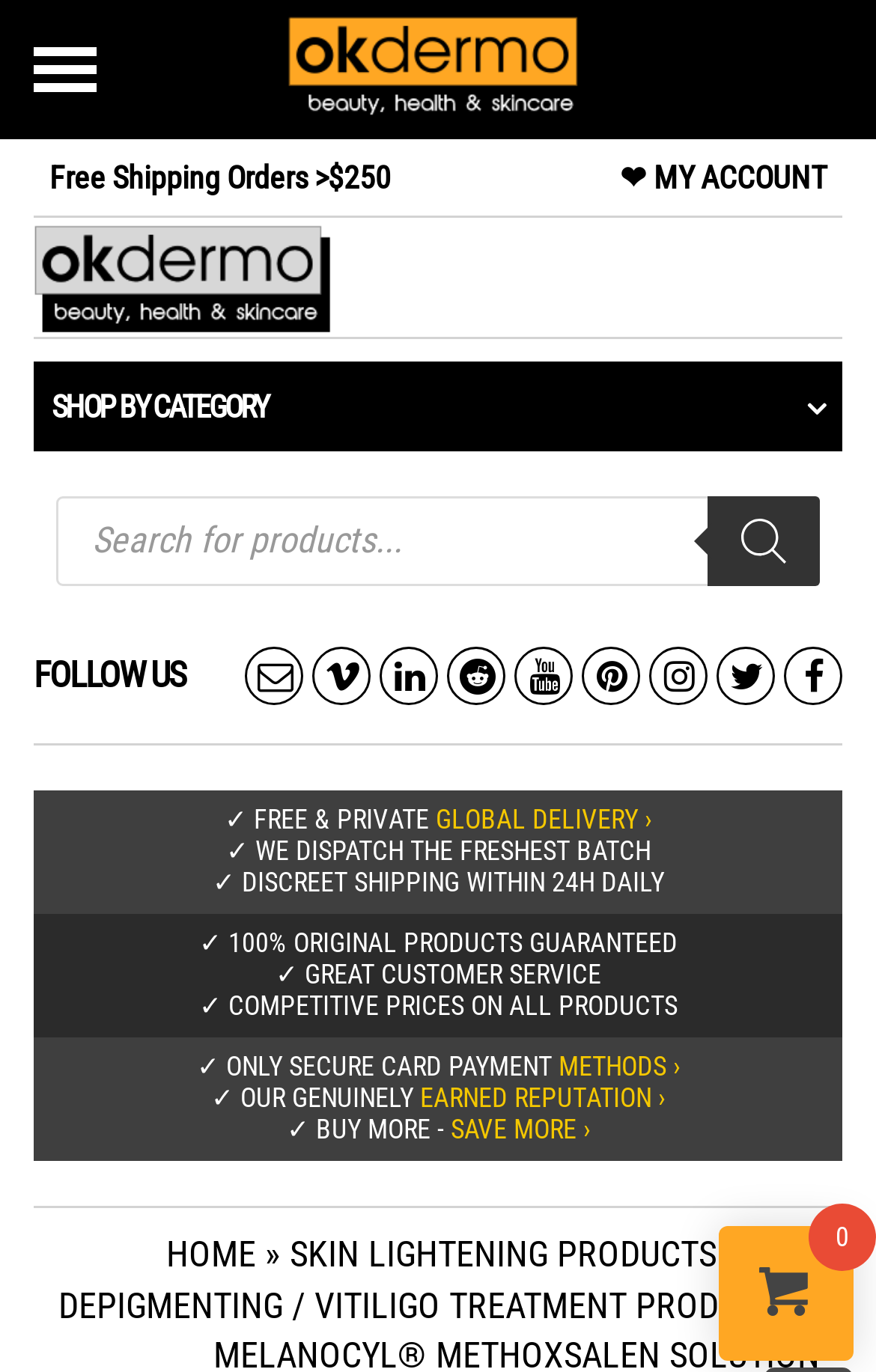What is the main heading of this webpage? Please extract and provide it.

MELANOCYL® METHOXSALEN SOLUTION